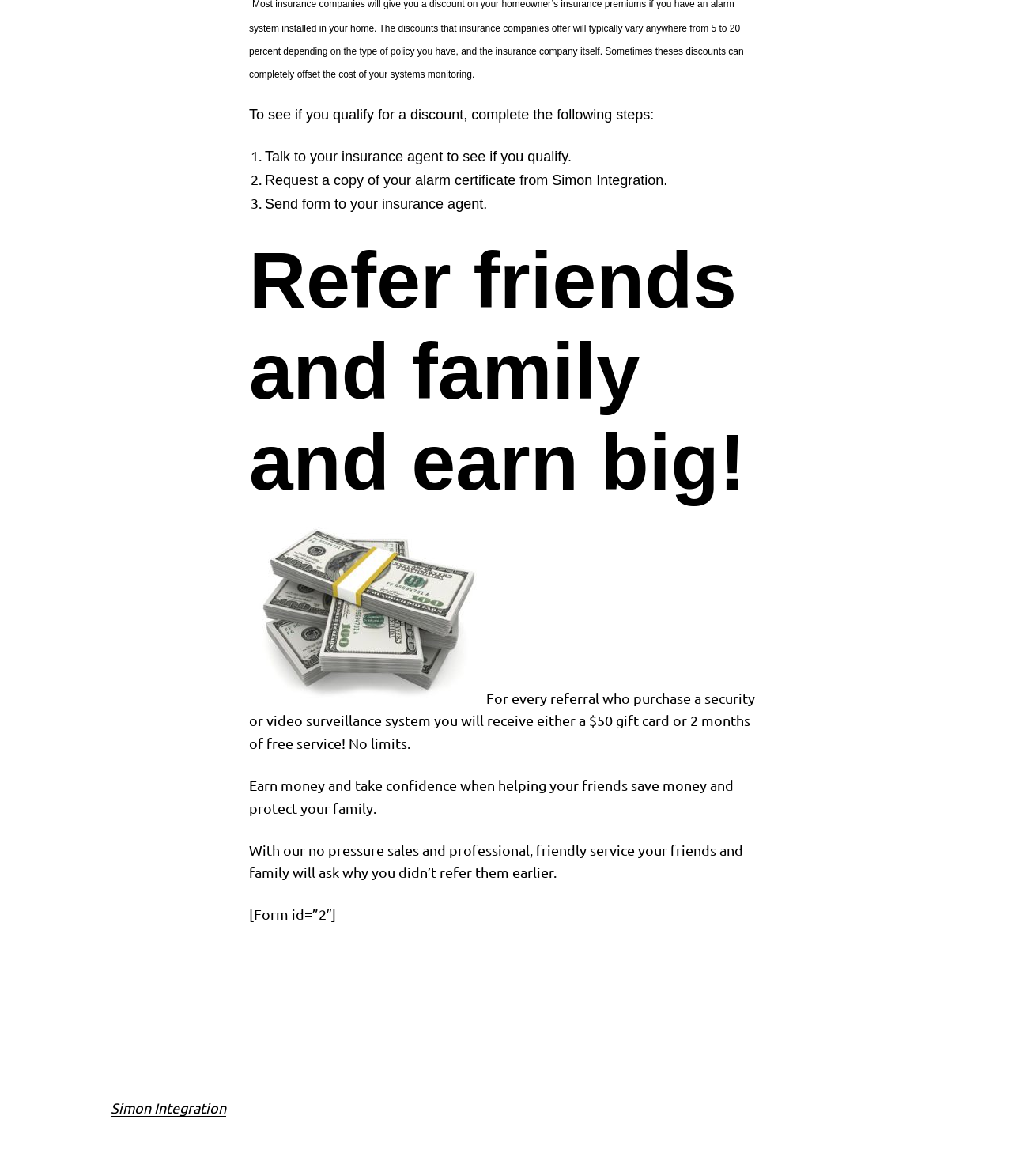Provide your answer in a single word or phrase: 
Who provides the alarm certificate?

Simon Integration